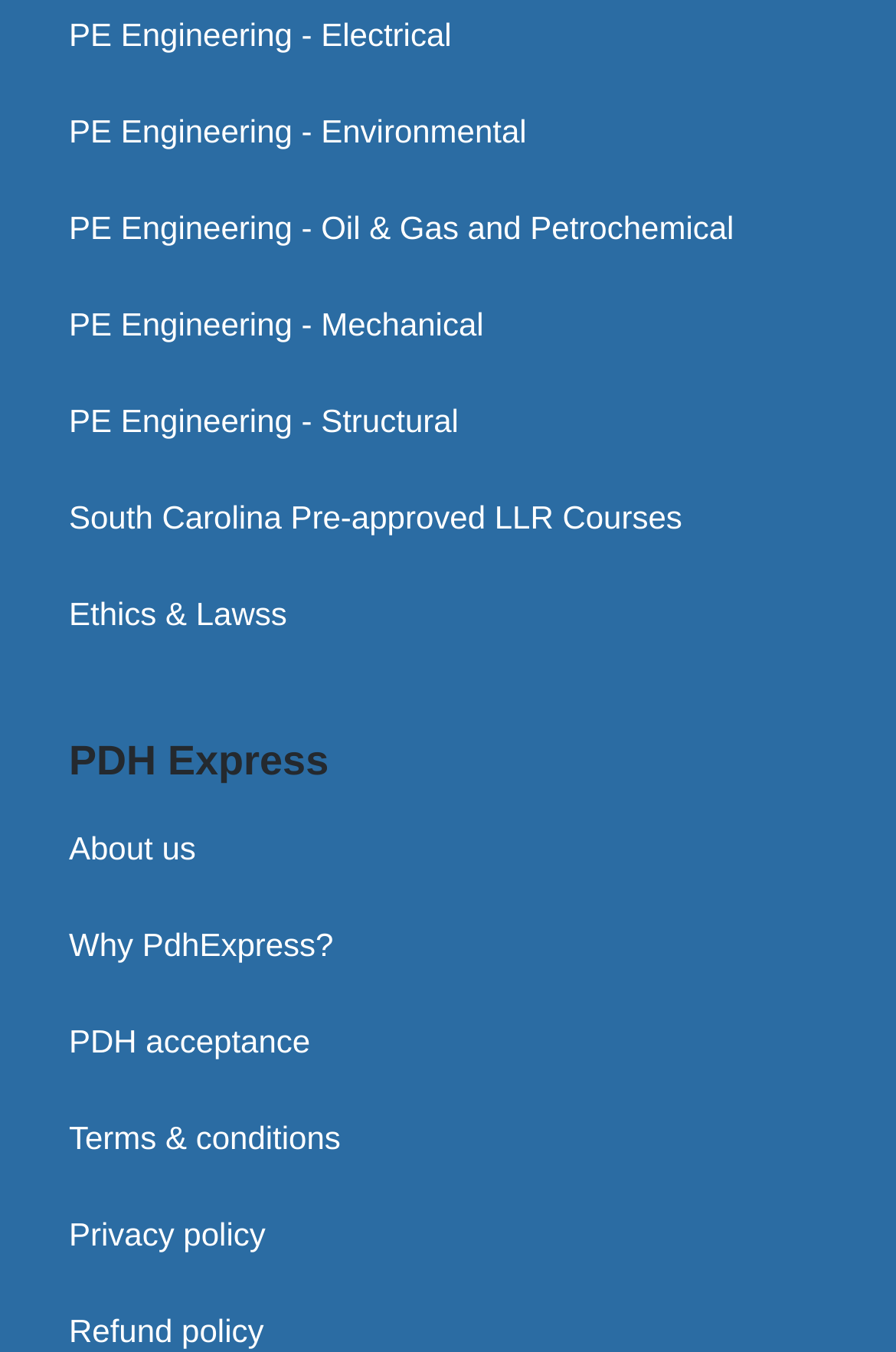Pinpoint the bounding box coordinates of the clickable area necessary to execute the following instruction: "Read Terms & conditions". The coordinates should be given as four float numbers between 0 and 1, namely [left, top, right, bottom].

[0.077, 0.828, 0.38, 0.855]